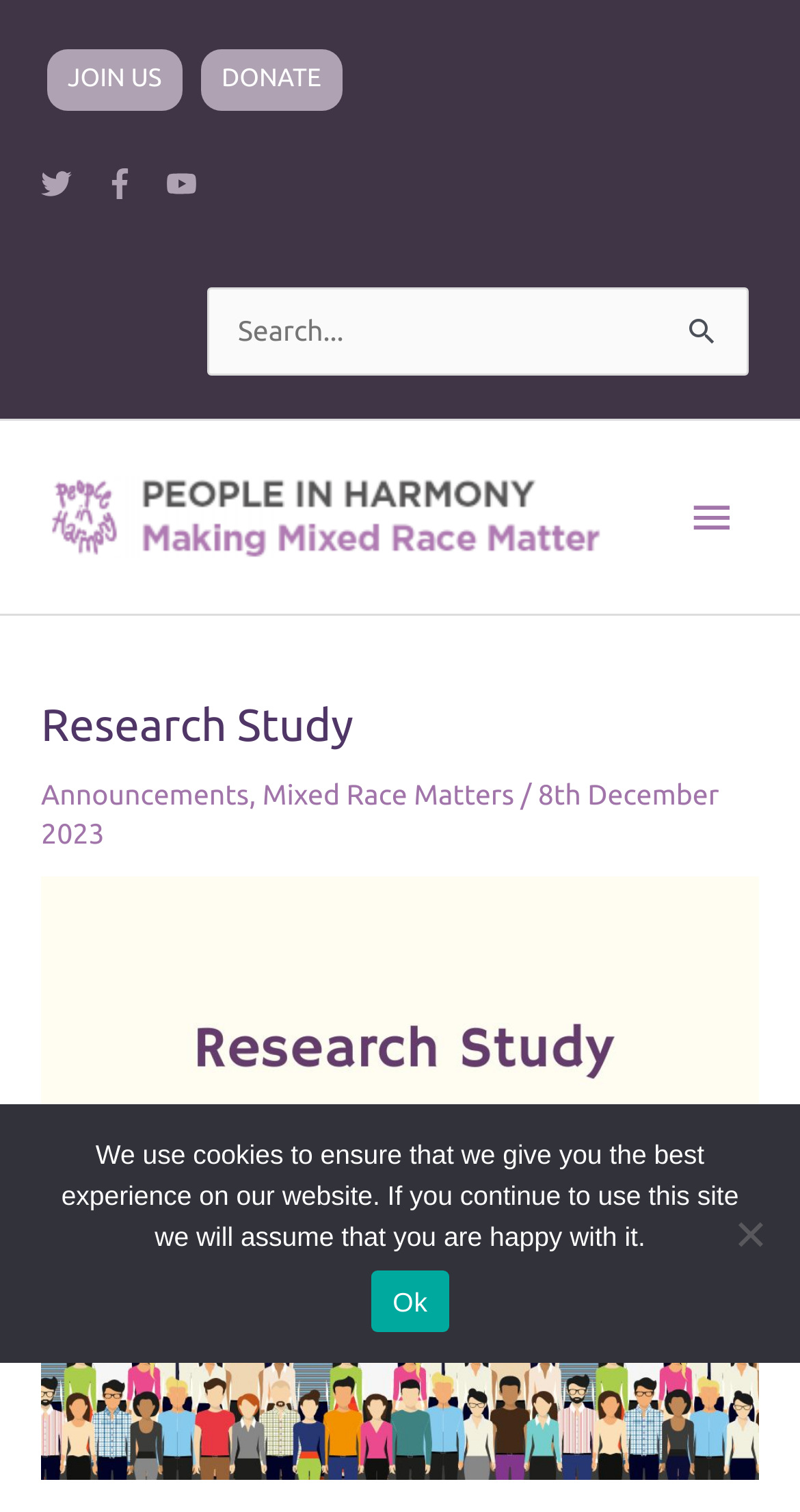What type of content is available in the main menu?
Using the visual information from the image, give a one-word or short-phrase answer.

Research Study, Announcements, Mixed Race Matters